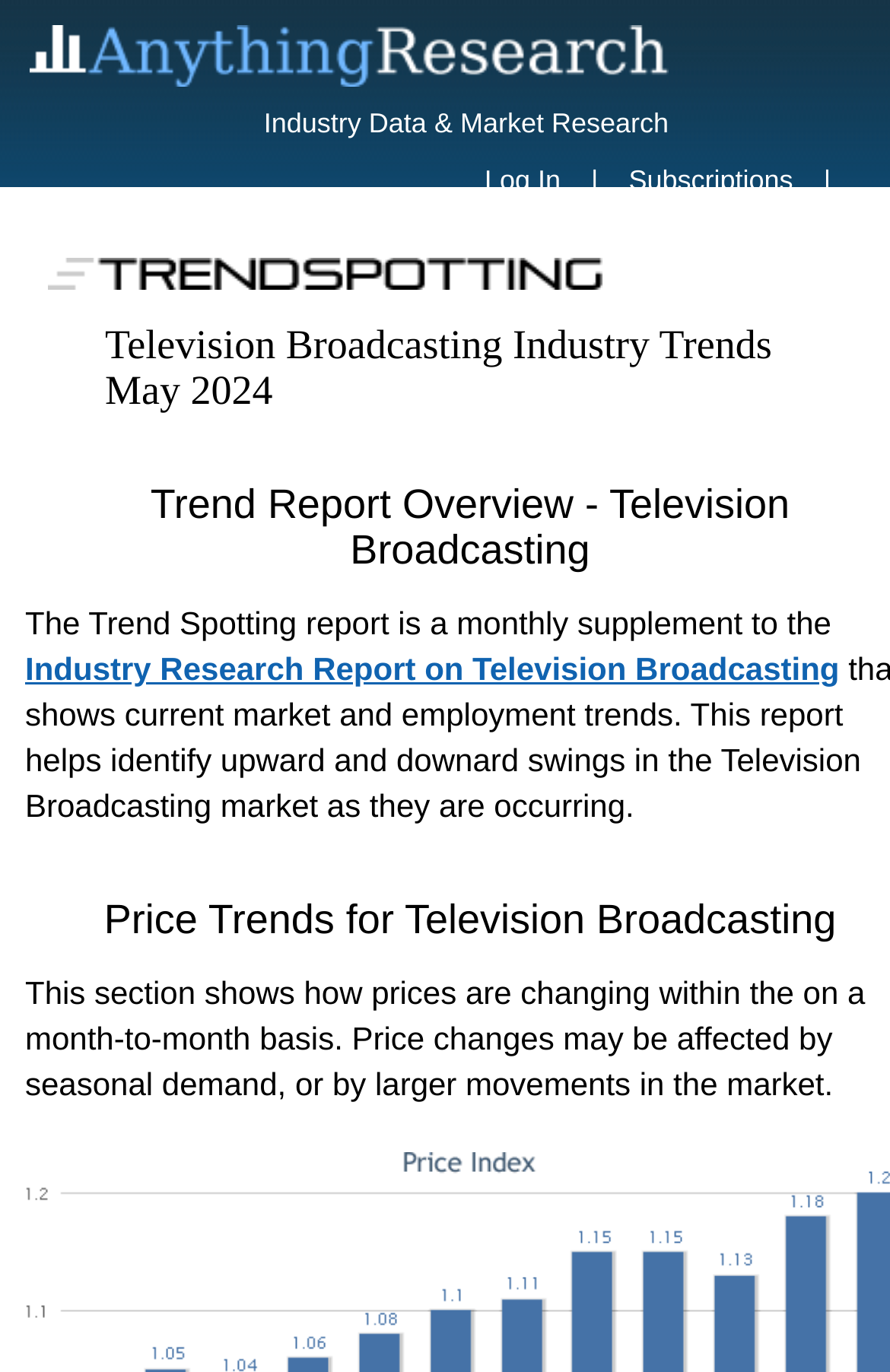Please determine the bounding box coordinates, formatted as (top-left x, top-left y, bottom-right x, bottom-right y), with all values as floating point numbers between 0 and 1. Identify the bounding box of the region described as: Industry Research

[0.488, 0.228, 0.789, 0.252]